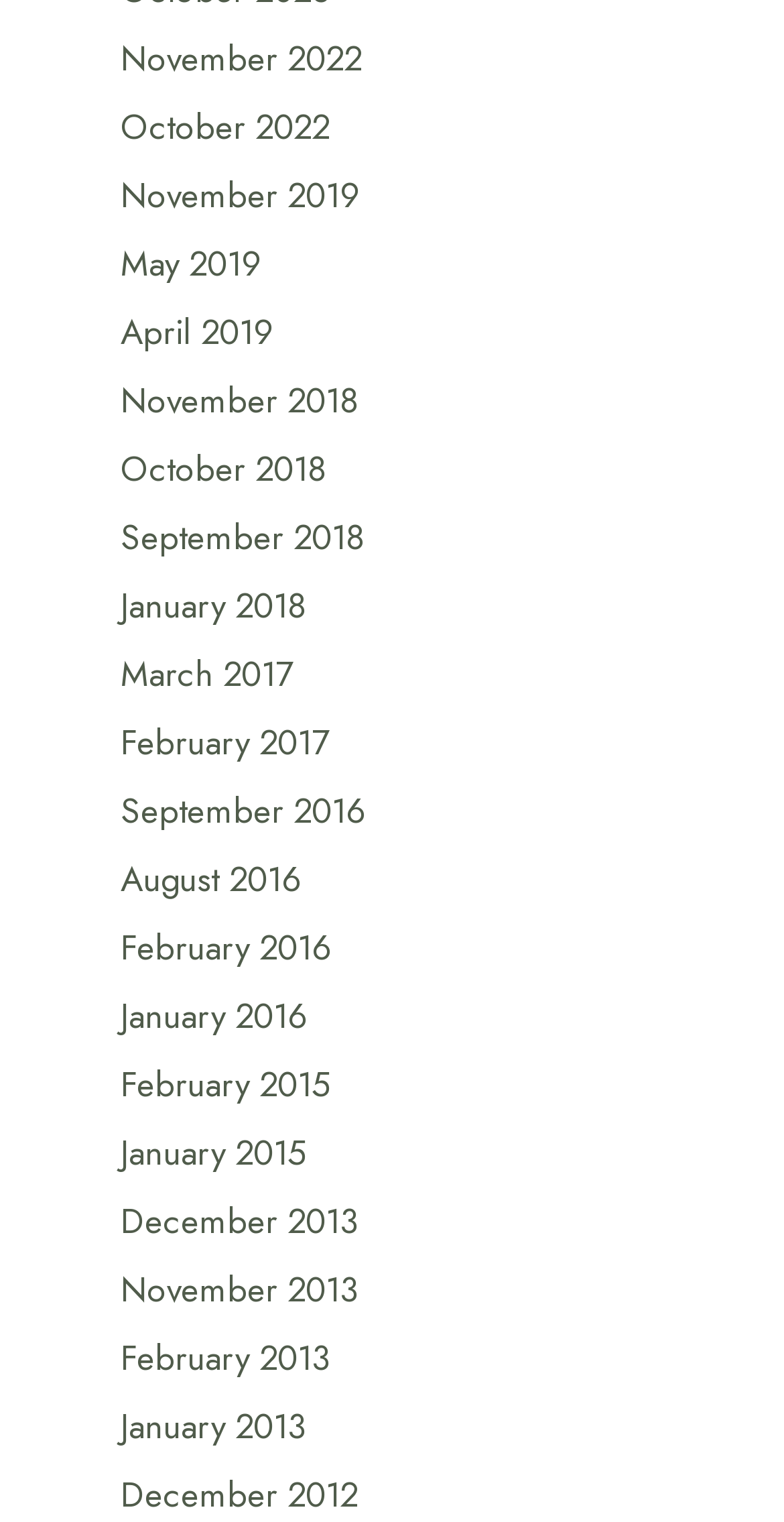What is the most recent month listed?
Please answer the question with as much detail as possible using the screenshot.

By examining the list of links, I found that the topmost link is 'November 2022', which suggests that it is the most recent month listed.